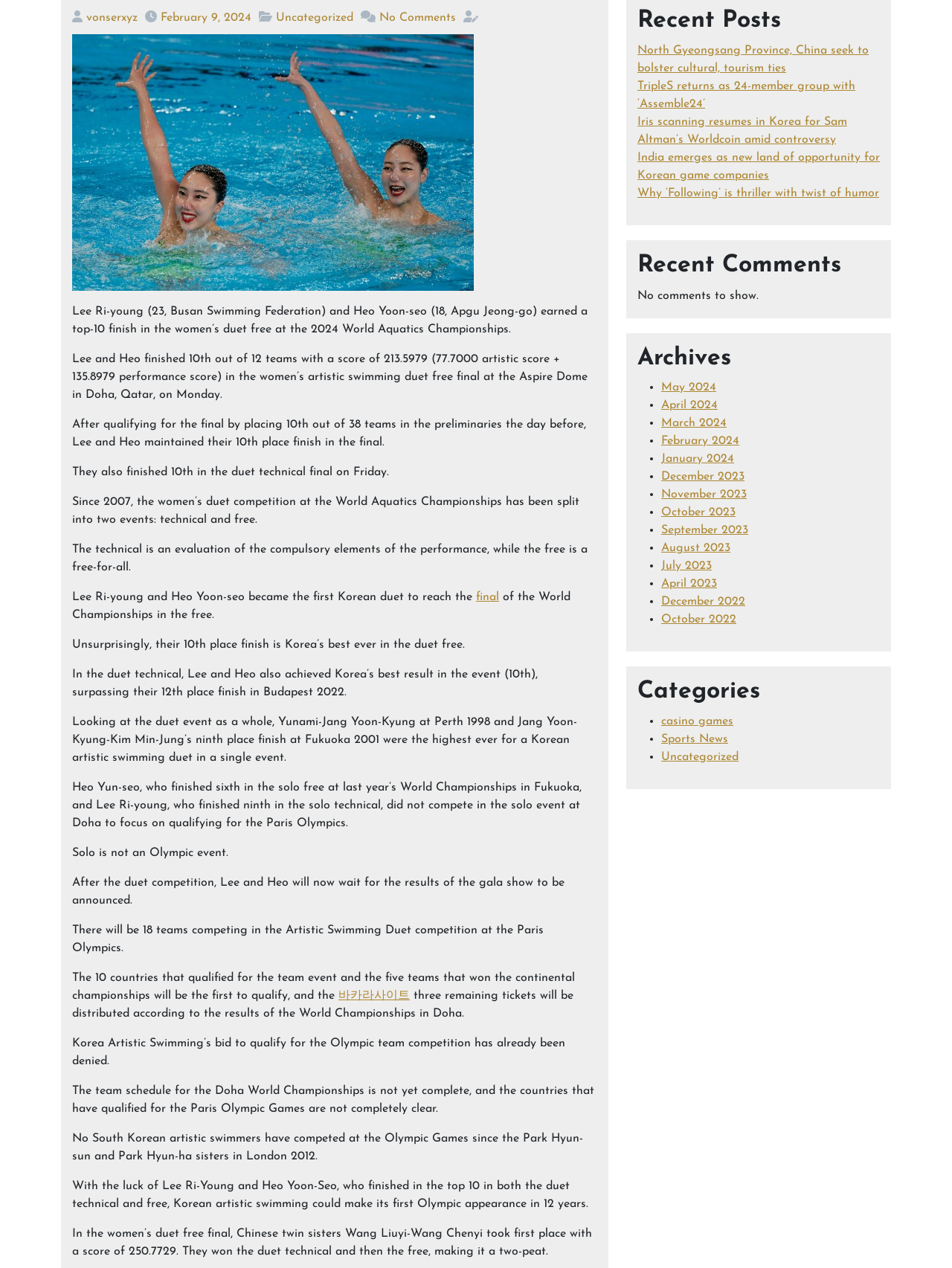Locate the UI element described by December 2023 and provide its bounding box coordinates. Use the format (top-left x, top-left y, bottom-right x, bottom-right y) with all values as floating point numbers between 0 and 1.

[0.695, 0.371, 0.782, 0.381]